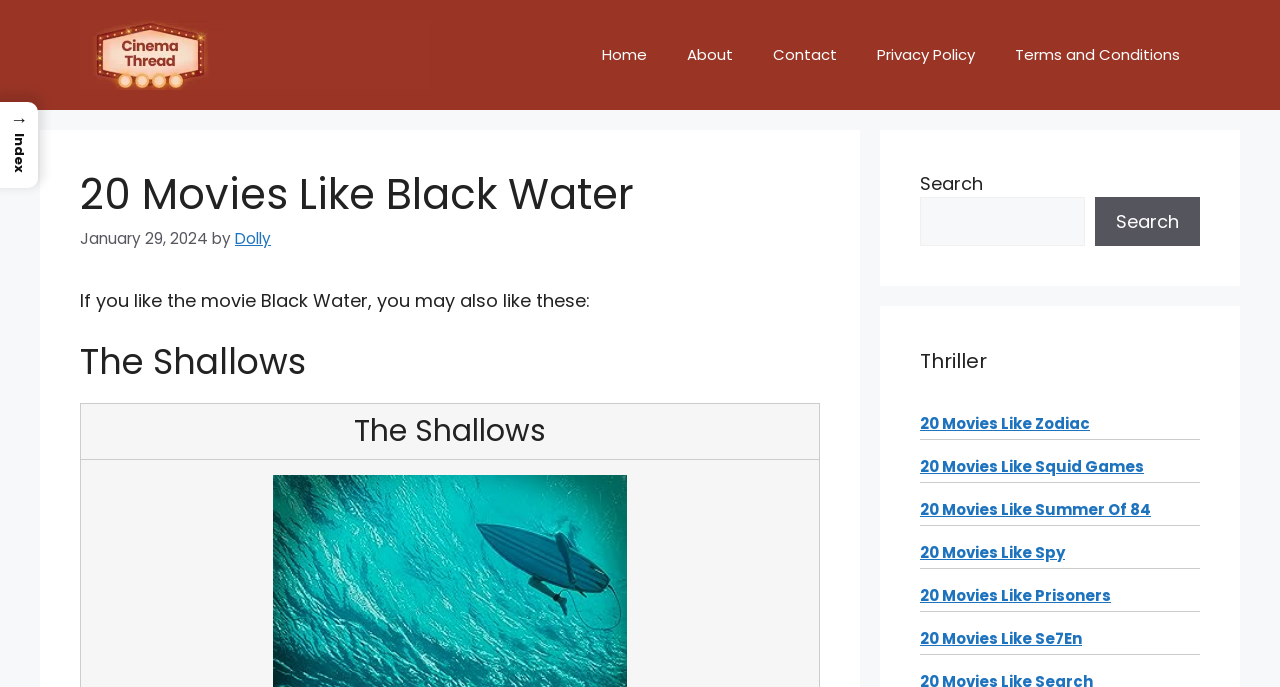Please examine the image and answer the question with a detailed explanation:
Who is the author of the article?

I determined the author of the article by looking at the static text element that says 'by' followed by a link to 'Dolly'.